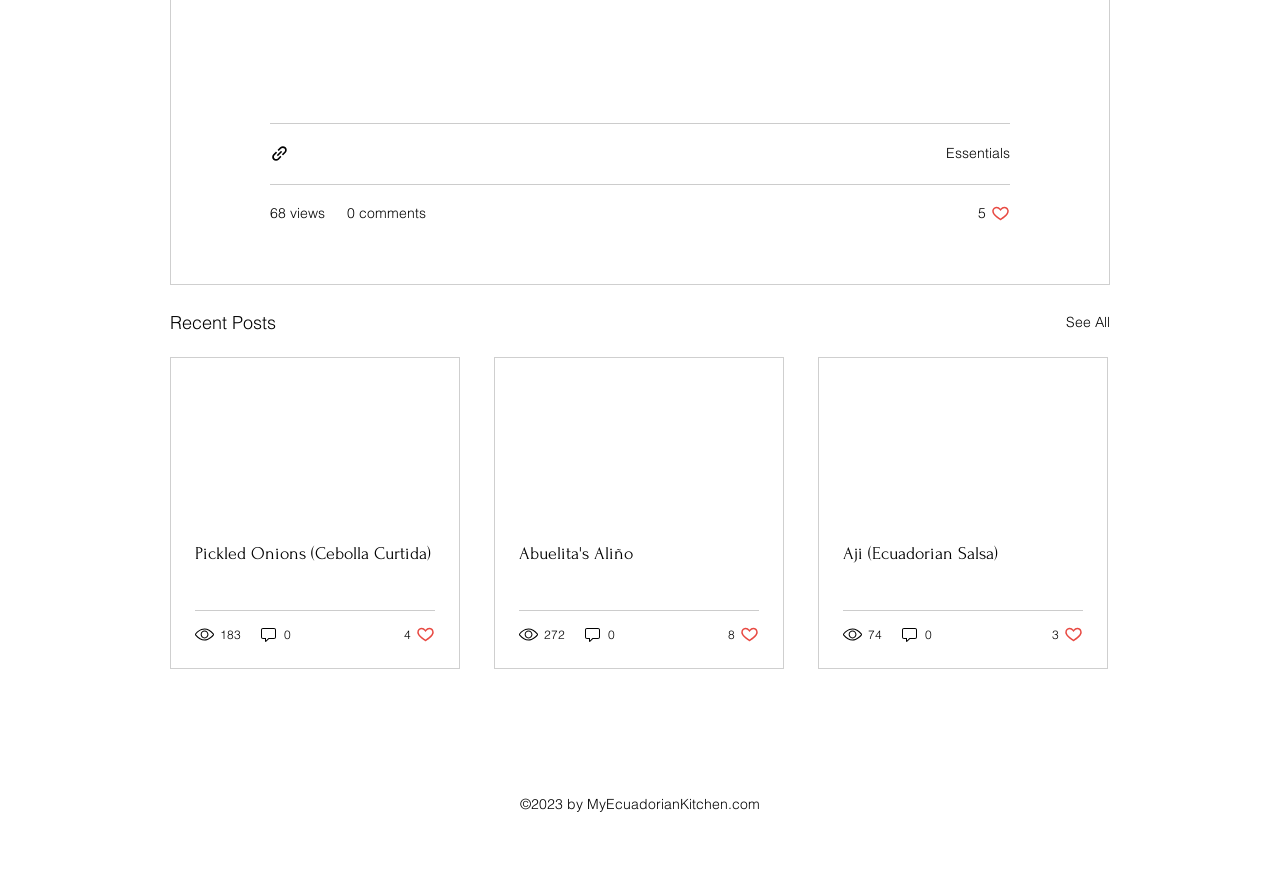Examine the screenshot and answer the question in as much detail as possible: How many likes does the third post have?

I found the button element [667] inside the third article element [282], which has the text '3 likes. Post not marked as liked'. This indicates that the third post has 3 likes.